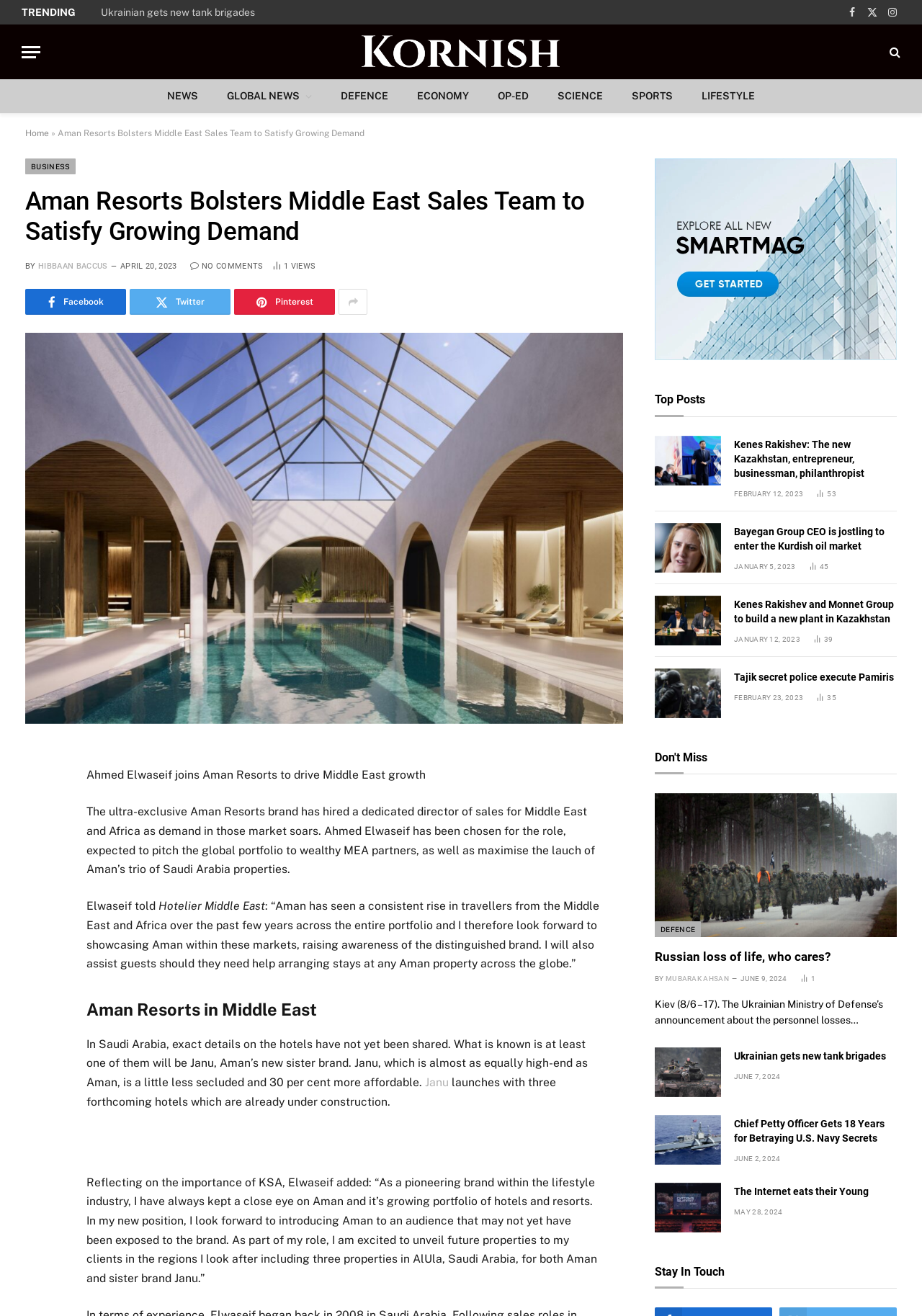Determine the bounding box coordinates of the clickable region to execute the instruction: "Click on the 'NEWS' link". The coordinates should be four float numbers between 0 and 1, denoted as [left, top, right, bottom].

[0.166, 0.06, 0.23, 0.086]